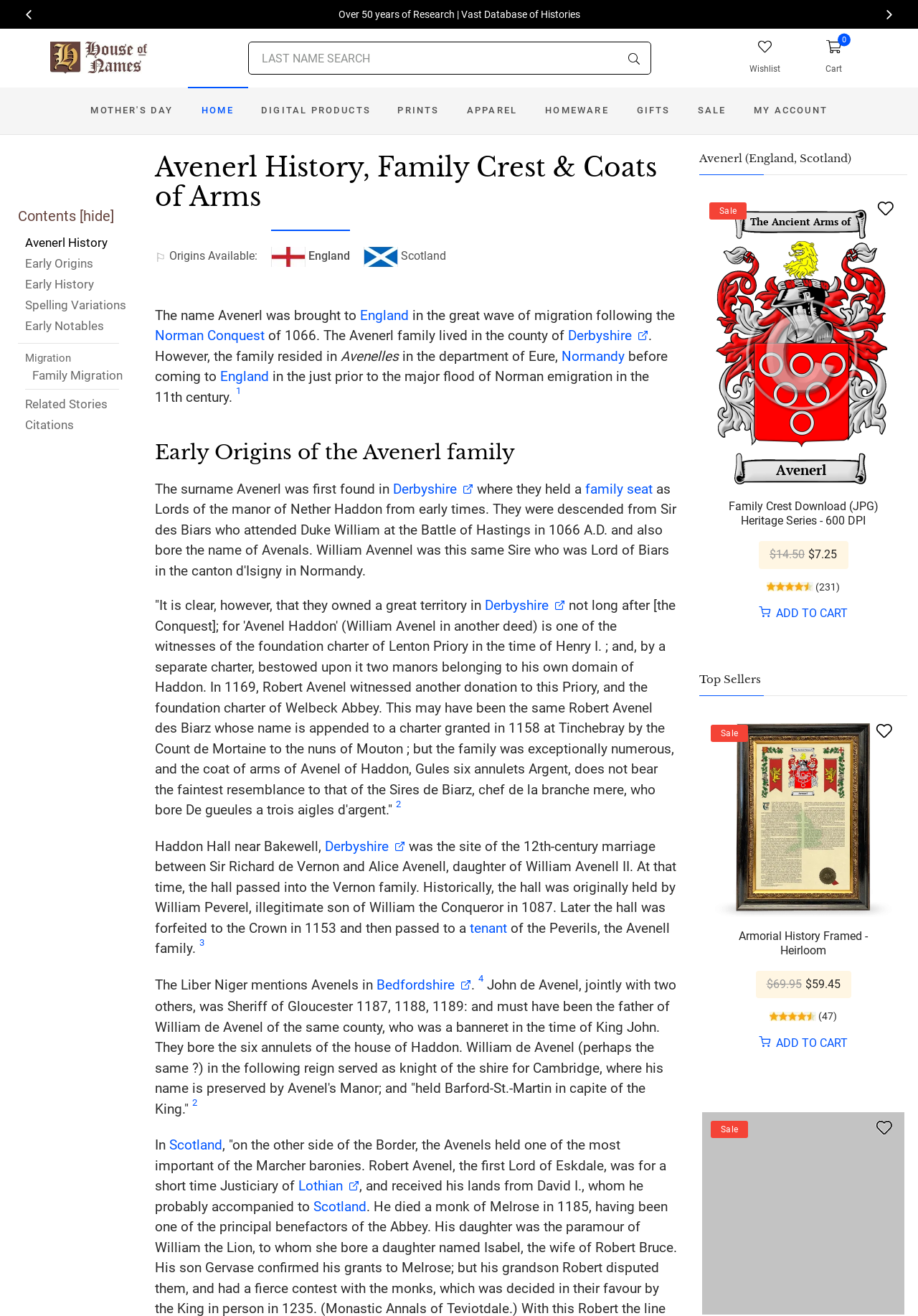Find the bounding box coordinates of the area to click in order to follow the instruction: "View the Wishlist".

[0.795, 0.022, 0.87, 0.067]